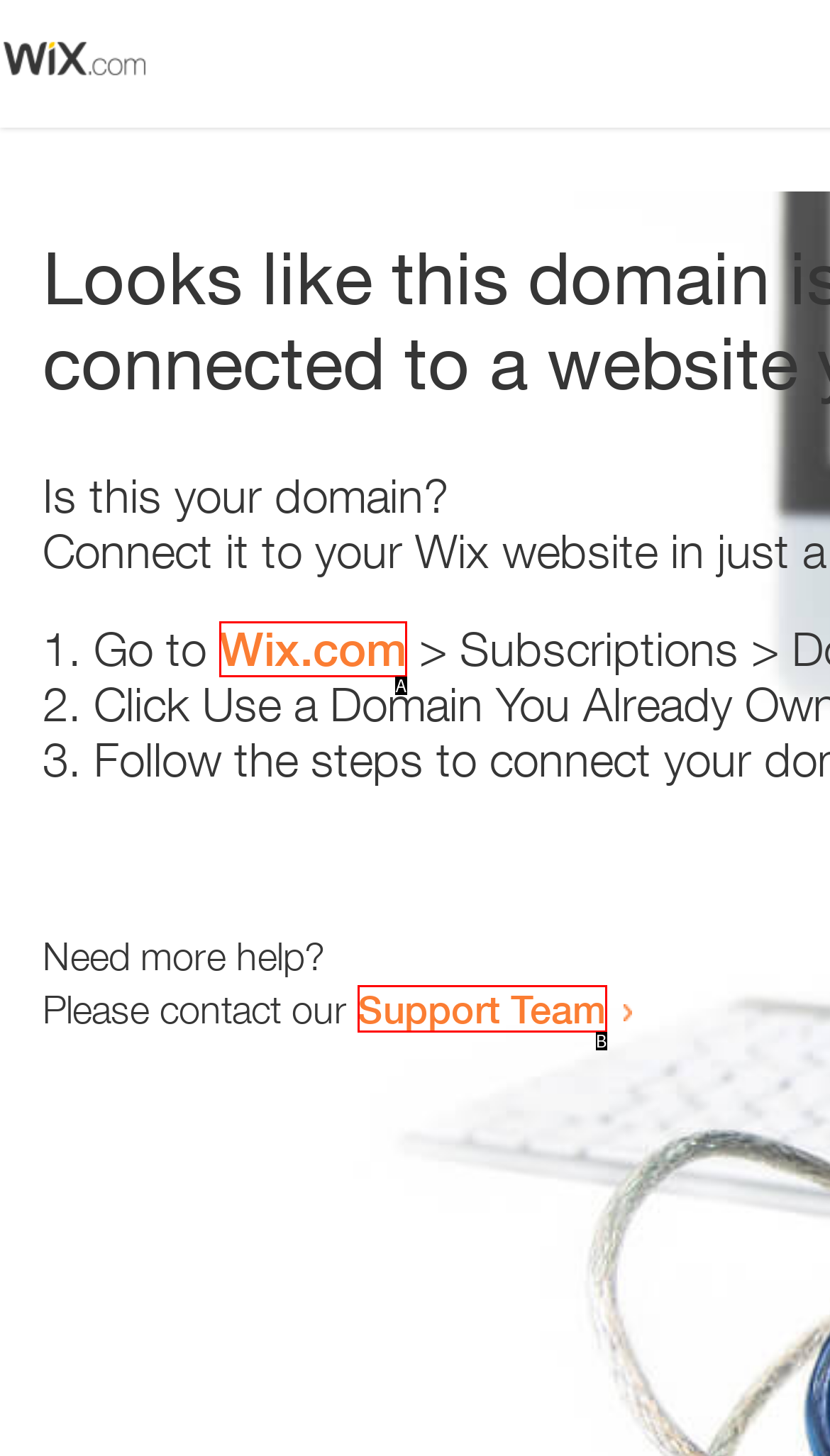Choose the letter that best represents the description: Support Team. Answer with the letter of the selected choice directly.

B